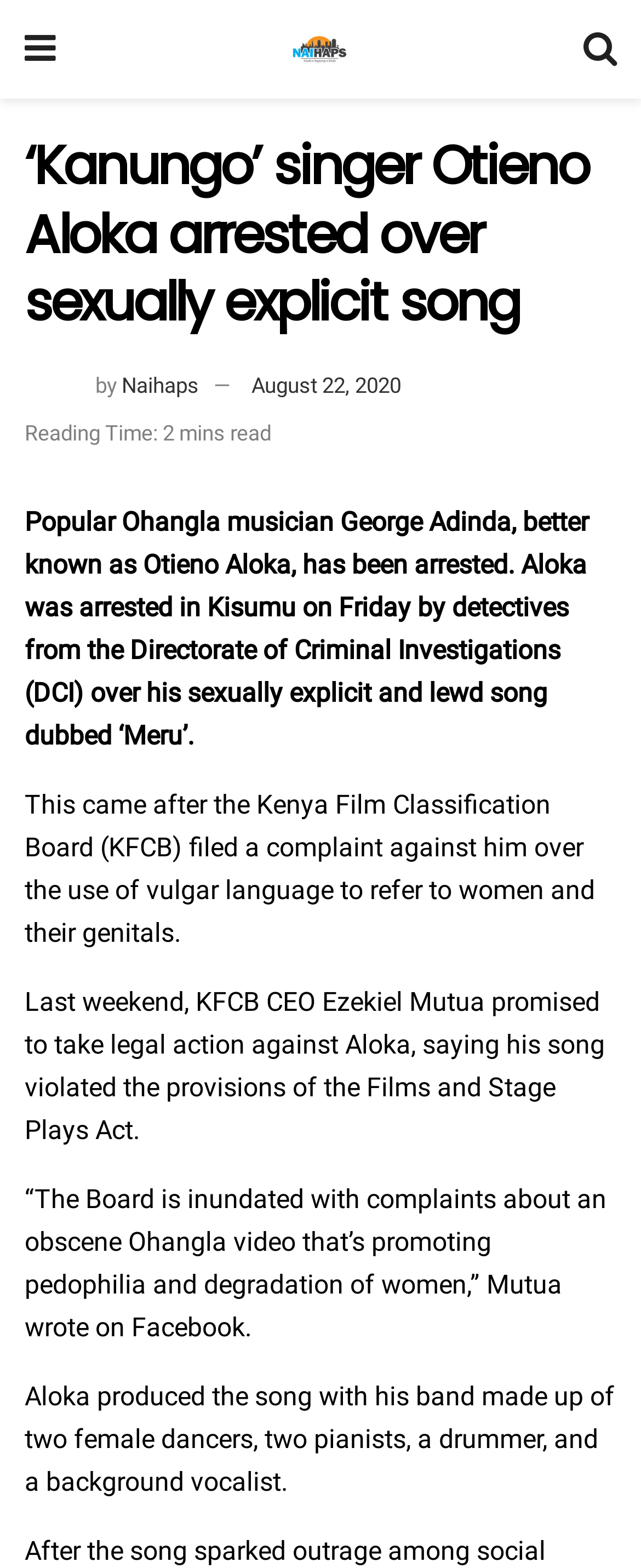Who promised to take legal action against Otieno Aloka?
Answer the question using a single word or phrase, according to the image.

Ezekiel Mutua